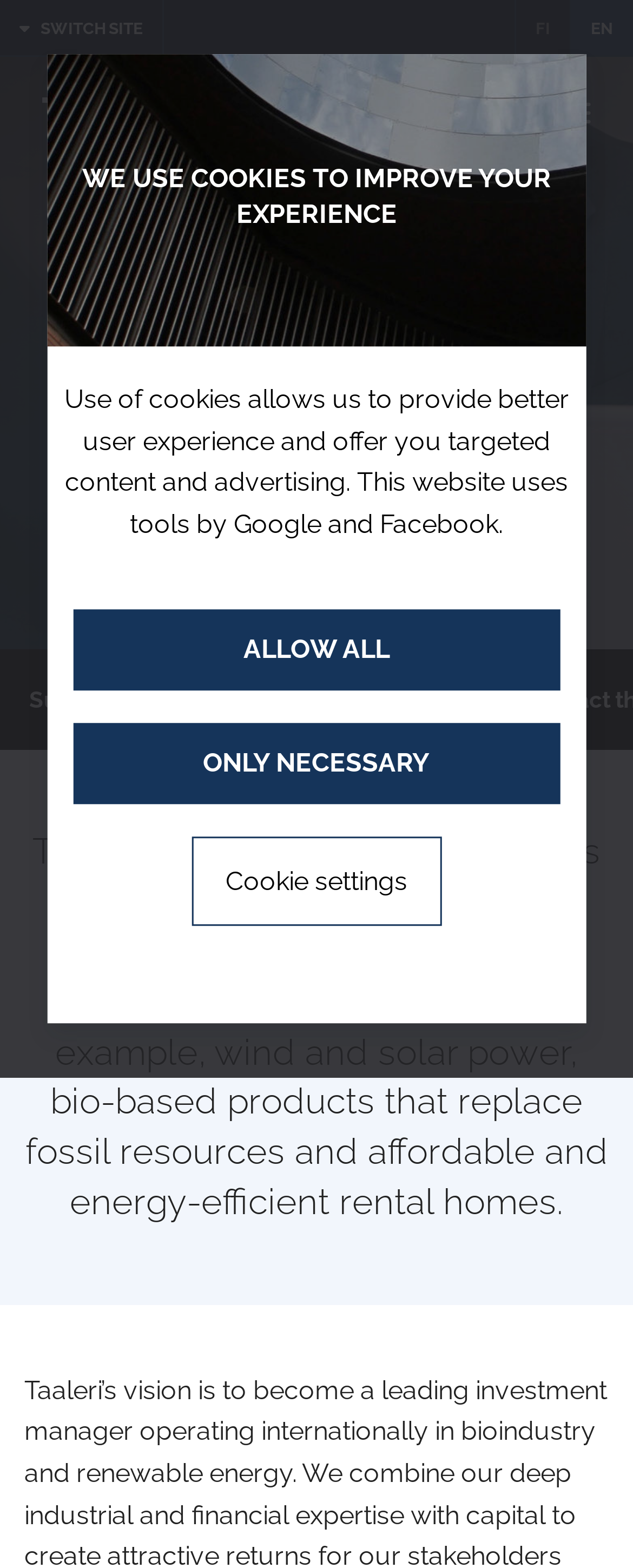Generate a detailed explanation of the webpage's features and information.

The webpage is about Taaleri's private equity funds, focusing on renewable energy and sustainable development. At the top, there is a notification bar with a message about using cookies to improve the user experience, along with three links to manage cookie settings. Below the notification bar, there is a header section with a logo of Taaleri on the left and a menu button on the right.

The main content area has a heading that reads "Impact through private equity funds" and a paragraph of text that summarizes the focus of Taaleri's private equity funds, including renewable energy, sustainable development, and affordable housing. 

On the left side of the page, there are four links: "Front", "Governance and sustainability", "Sustainability", and "Impact through private equity funds". On the right side, there are two more links: "Sustainability" and "Sustainable investing". 

There are no images on the page except for the Taaleri logo. The overall structure of the page is simple and easy to navigate, with clear headings and concise text.